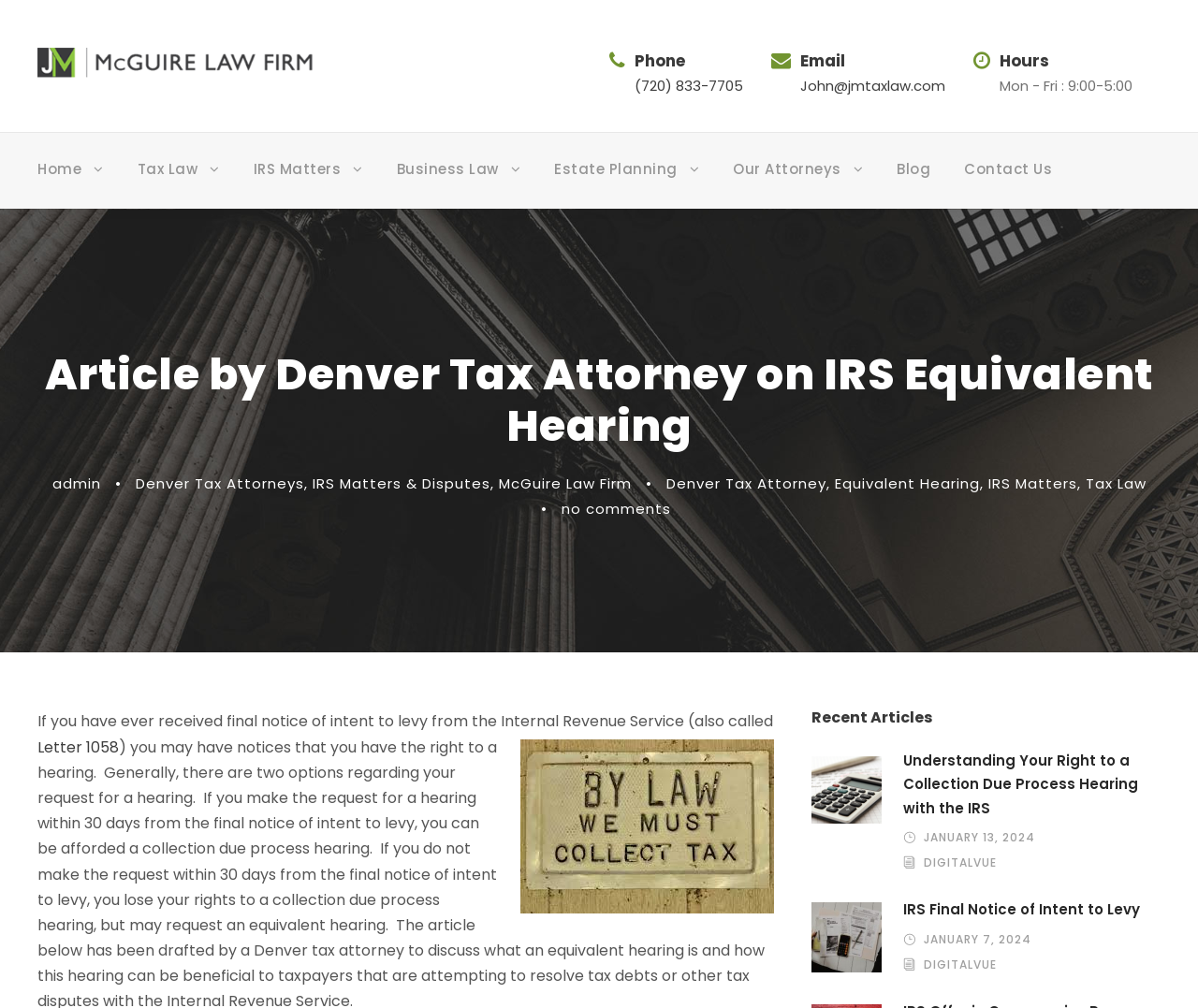Determine the bounding box coordinates for the area that should be clicked to carry out the following instruction: "Click the phone number".

[0.53, 0.075, 0.62, 0.095]